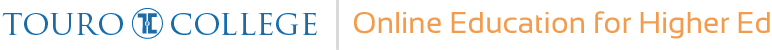What does the design of the logo convey?
Please provide a single word or phrase in response based on the screenshot.

Professionalism and modernity